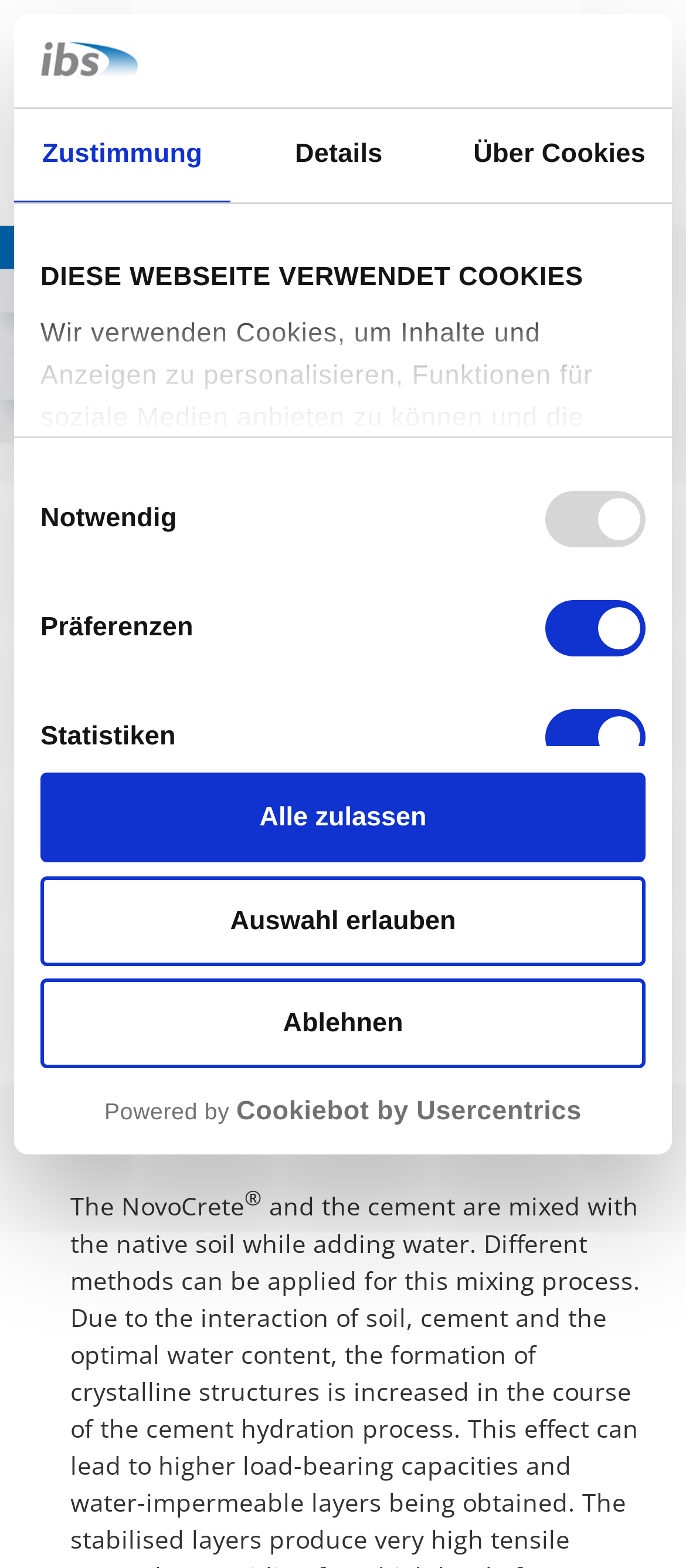Offer a meticulous description of the webpage's structure and content.

This webpage is about NovoCrete, a mineral powder additive manufactured in Germany. At the top, there is a logo and a horizontal tab list with three tabs: "Zustimmung" (selected), "Details", and "Über Cookies". Below the tab list, there is a modal dialog with a heading "DIESE WEBSEITE VERWENDET COOKIES" (This website uses cookies) and a paragraph explaining the use of cookies on the website.

Under the modal dialog, there is a consent selection group with four checkboxes: "Notwendig" (necessary), "Präferenzen" (preferences), "Statistiken" (statistics), and "Marketing" (marketing). All checkboxes are checked by default. There are three buttons: "Ablehnen" (reject), "Auswahl erlauben" (allow selection), and "Alle zulassen" (allow all).

On the top-right corner, there is a link to the logo that opens in a new window, along with the text "Powered by Cookiebot by Usercentrics". Below the logo, there is a language selection link "DE" and an image.

The main content of the webpage is divided into two sections: "DESCRIPTION" and "HOW IT WORKS". The "DESCRIPTION" section explains what NovoCrete is and how it is used in soil stabilization. The text is accompanied by a superscript "®" symbol. The "HOW IT WORKS" section explains the process of using NovoCrete, again with a superscript "®" symbol.

There is a horizontal separator line between the two sections.